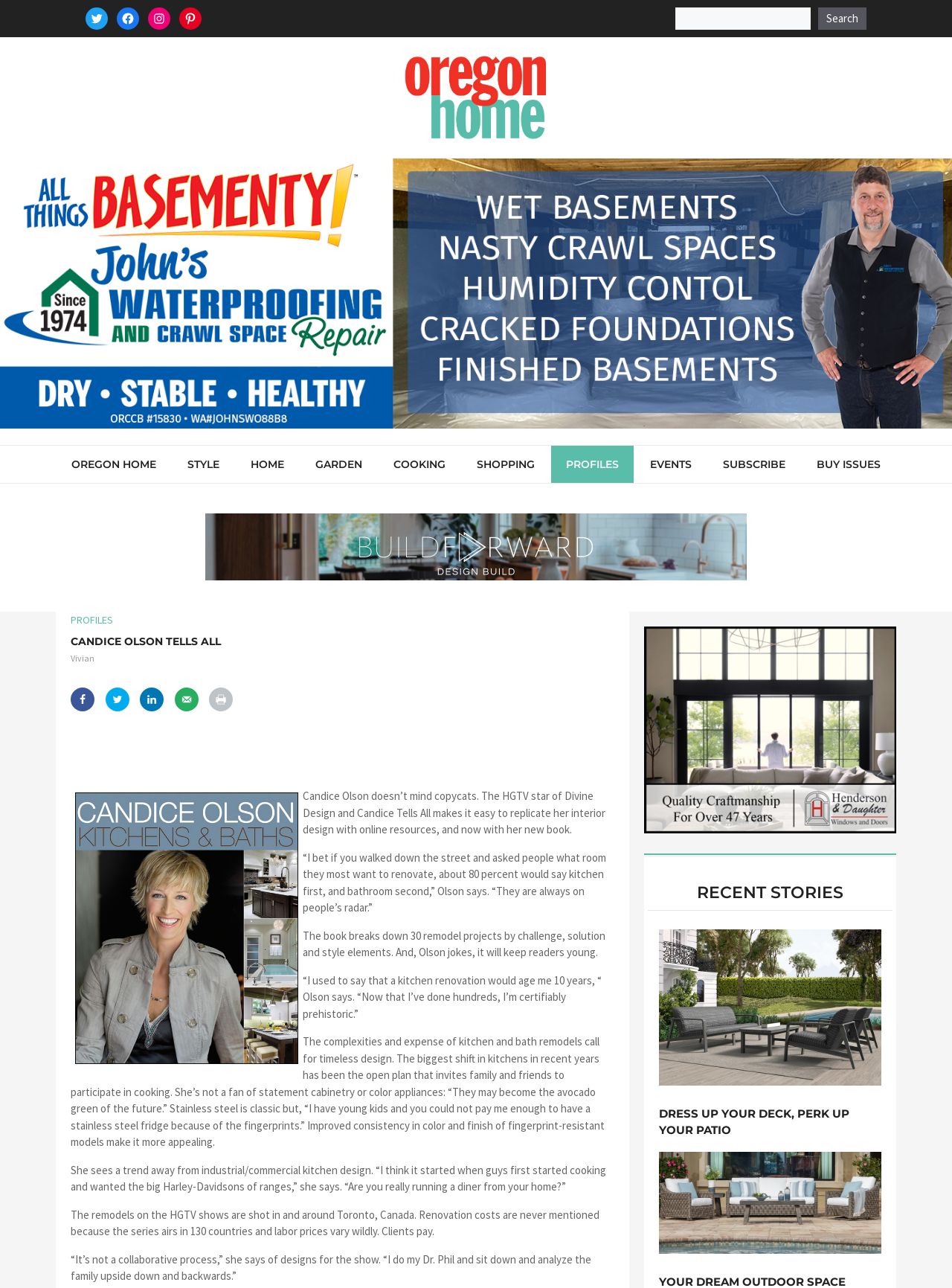Locate the bounding box coordinates of the region to be clicked to comply with the following instruction: "Search for something". The coordinates must be four float numbers between 0 and 1, in the form [left, top, right, bottom].

[0.709, 0.006, 0.91, 0.023]